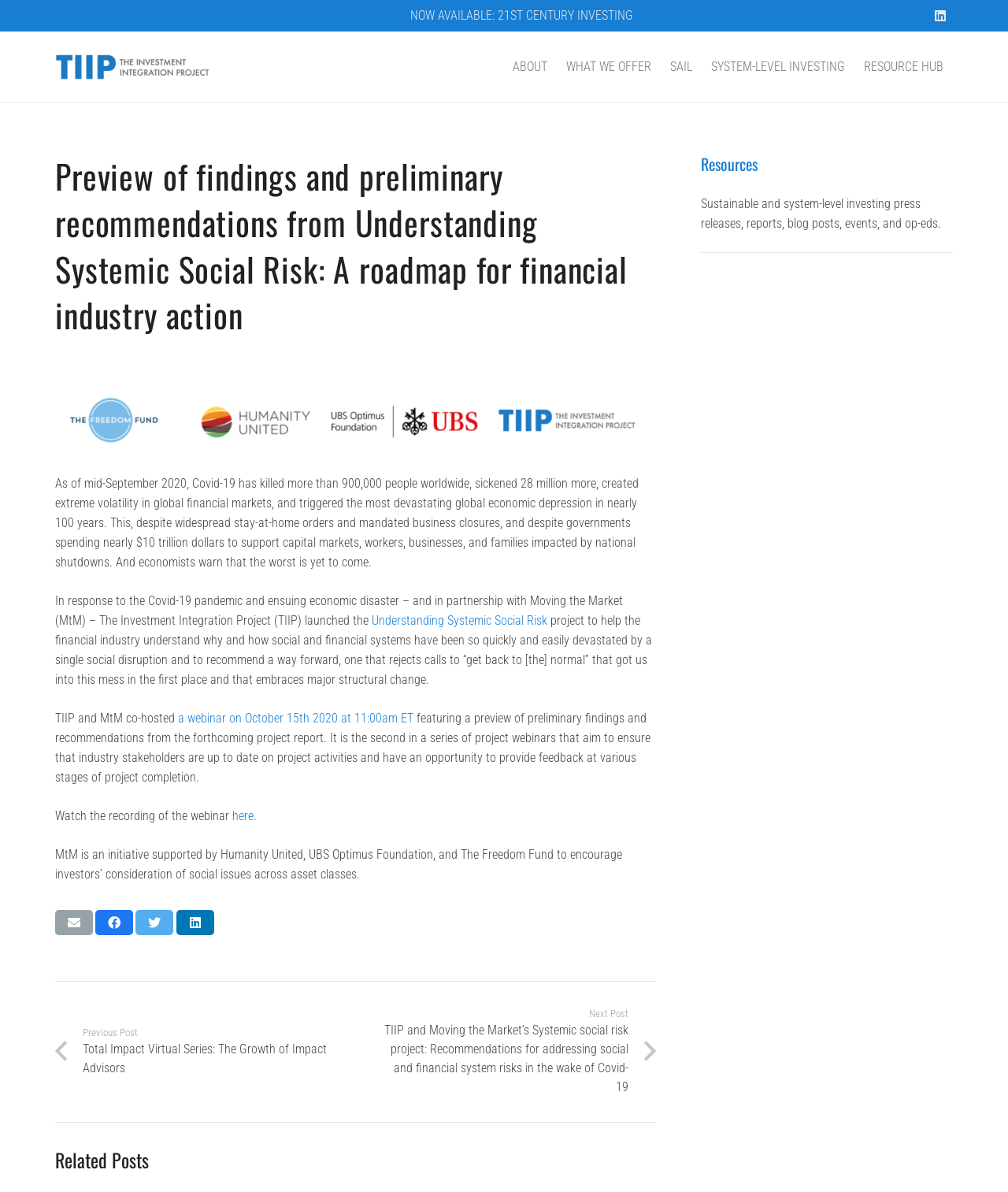Provide a brief response to the question using a single word or phrase: 
What is the time of the webinar mentioned in the webpage?

11:00am ET